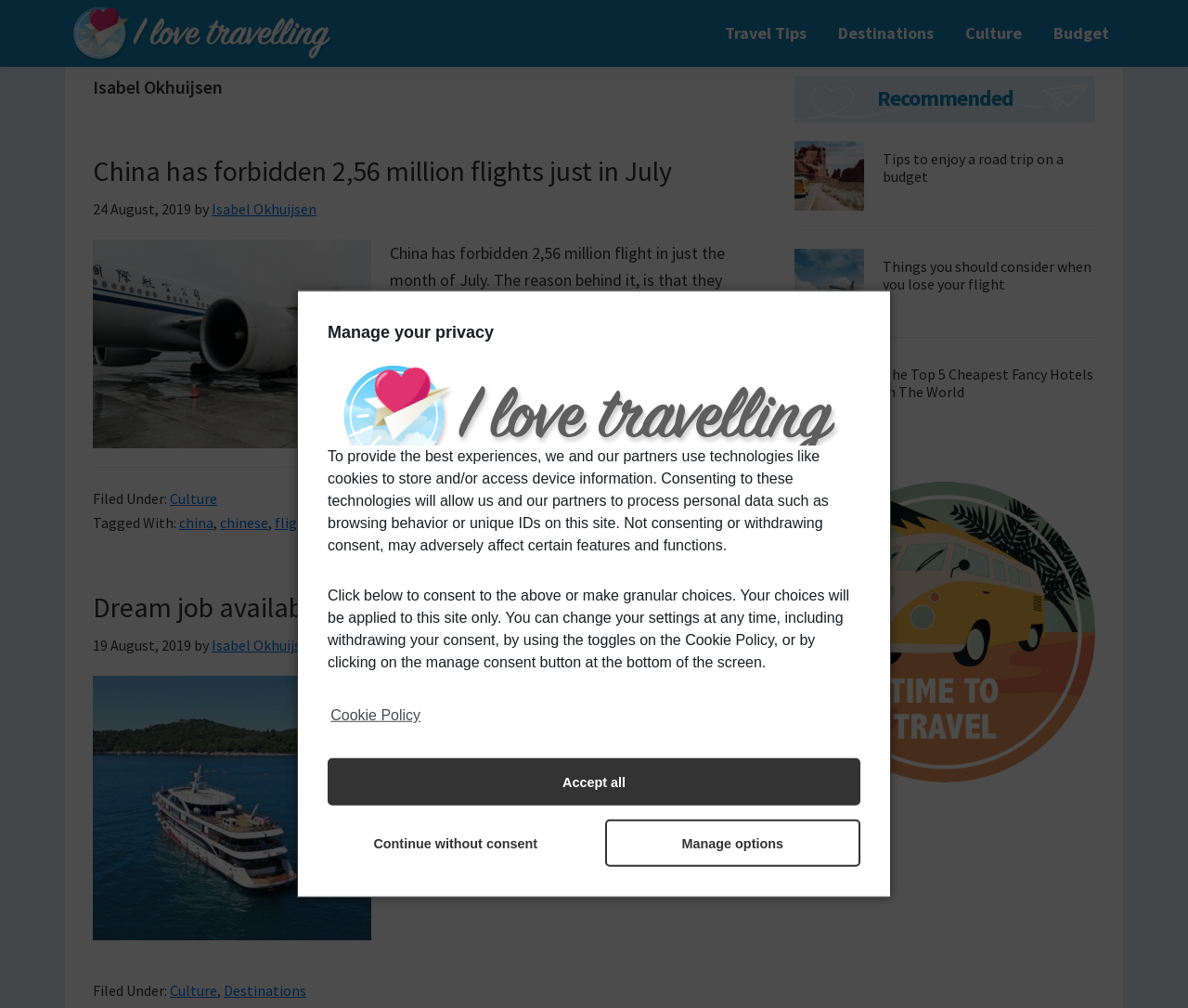Determine the bounding box coordinates of the clickable region to carry out the instruction: "View the 'Dream job available: cruising along the coast of Croatia' article".

[0.078, 0.586, 0.627, 0.652]